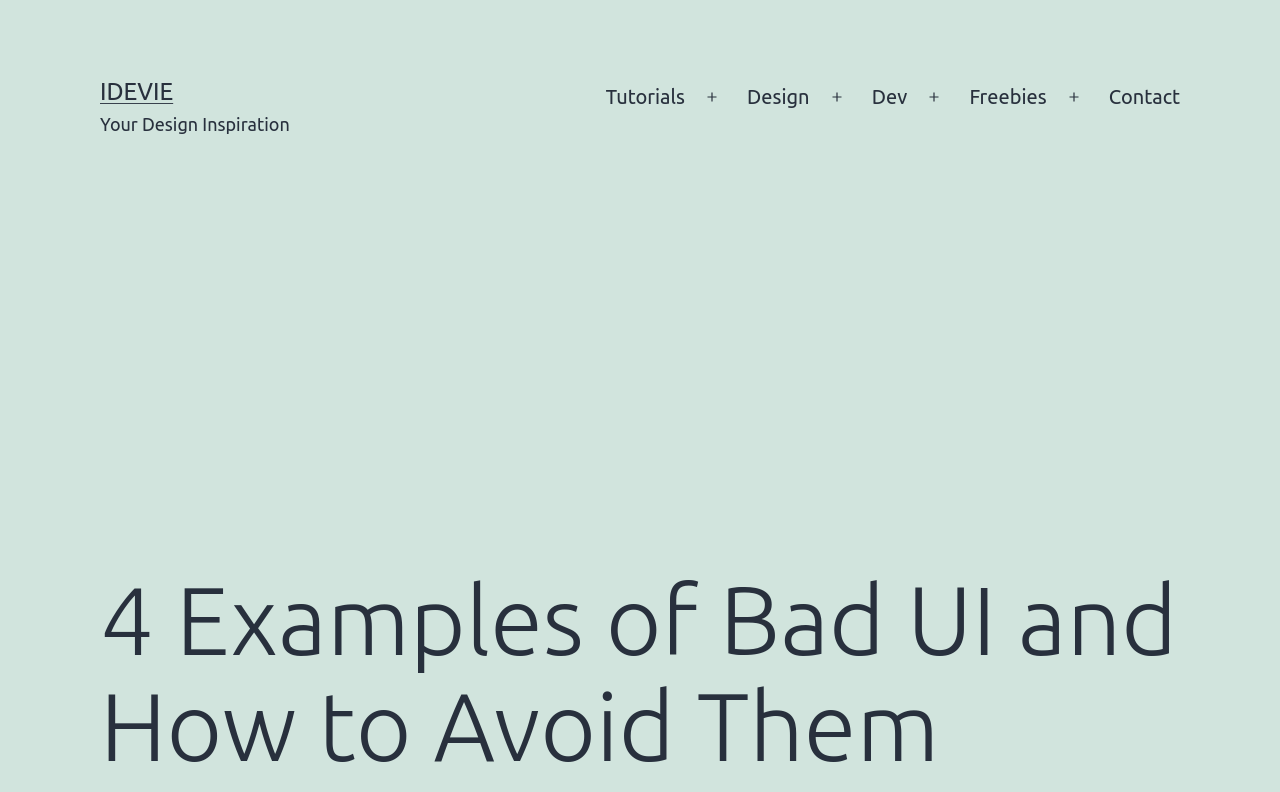Please identify the bounding box coordinates of the clickable region that I should interact with to perform the following instruction: "View the 4 Examples of Bad UI and How to Avoid Them article". The coordinates should be expressed as four float numbers between 0 and 1, i.e., [left, top, right, bottom].

[0.078, 0.704, 0.922, 0.996]